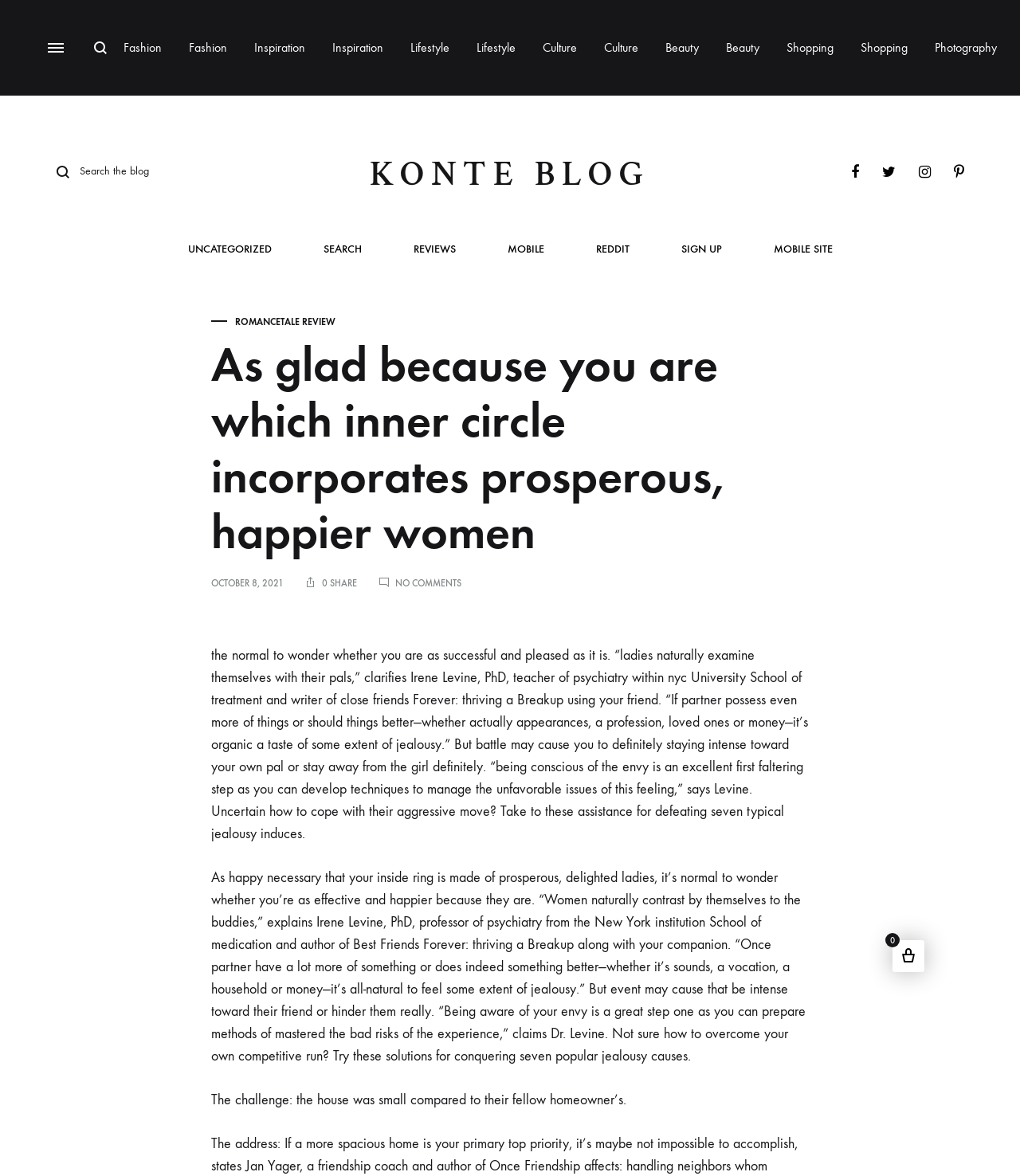Please locate the bounding box coordinates for the element that should be clicked to achieve the following instruction: "Click on NO COMMENTS". Ensure the coordinates are given as four float numbers between 0 and 1, i.e., [left, top, right, bottom].

[0.388, 0.491, 0.452, 0.501]